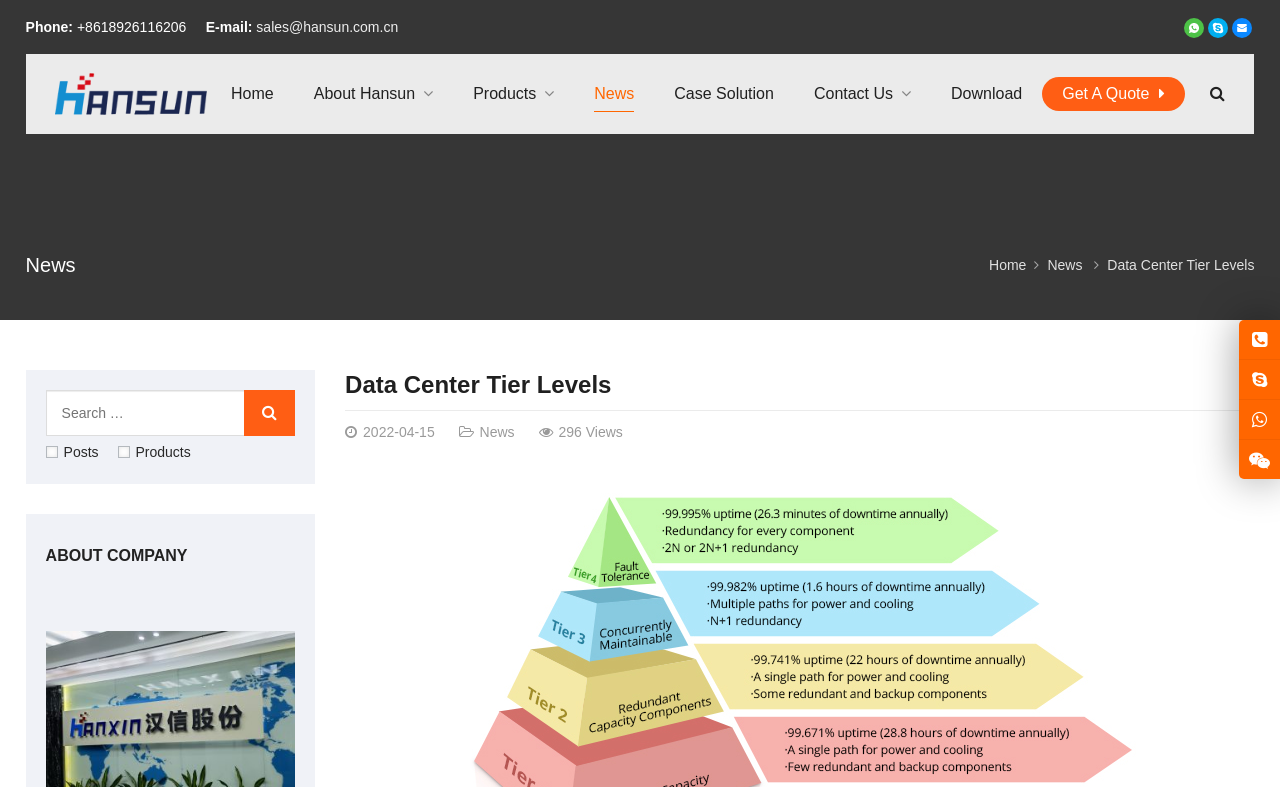Summarize the webpage with intricate details.

The webpage is about Data Center Tier Levels, specifically discussing the characteristics of a Tier 1 data center. At the top left corner, there is a phone number and an email address. Below that, there are links to WhatsApp, Skype, and Email, each accompanied by an icon. 

To the right of these links, there is a navigation menu with links to "Home", "About Hansun", "Products", "News", "Case Solution", "Contact Us", and "Download". The "Get A Quote" button is located at the far right.

Below the navigation menu, there is a heading "News" with a link to "News" below it. To the right of this, there is another link to "Home" and a static text "Data Center Tier Levels". 

The main content of the webpage is divided into two sections. The left section has a heading "Data Center Tier Levels" with a subheading "2022-04-15" and a link to "News". Below that, there is a static text "296 Views". 

The right section has a search bar with a checkbox for "Posts" and "Products" and a search button. Below the search bar, there is a heading "ABOUT COMPANY" with a static text below it.

At the bottom right corner of the webpage, there are links to contact information, including phone numbers and email addresses, as well as links to WhatsApp, Skype, and WeChat.